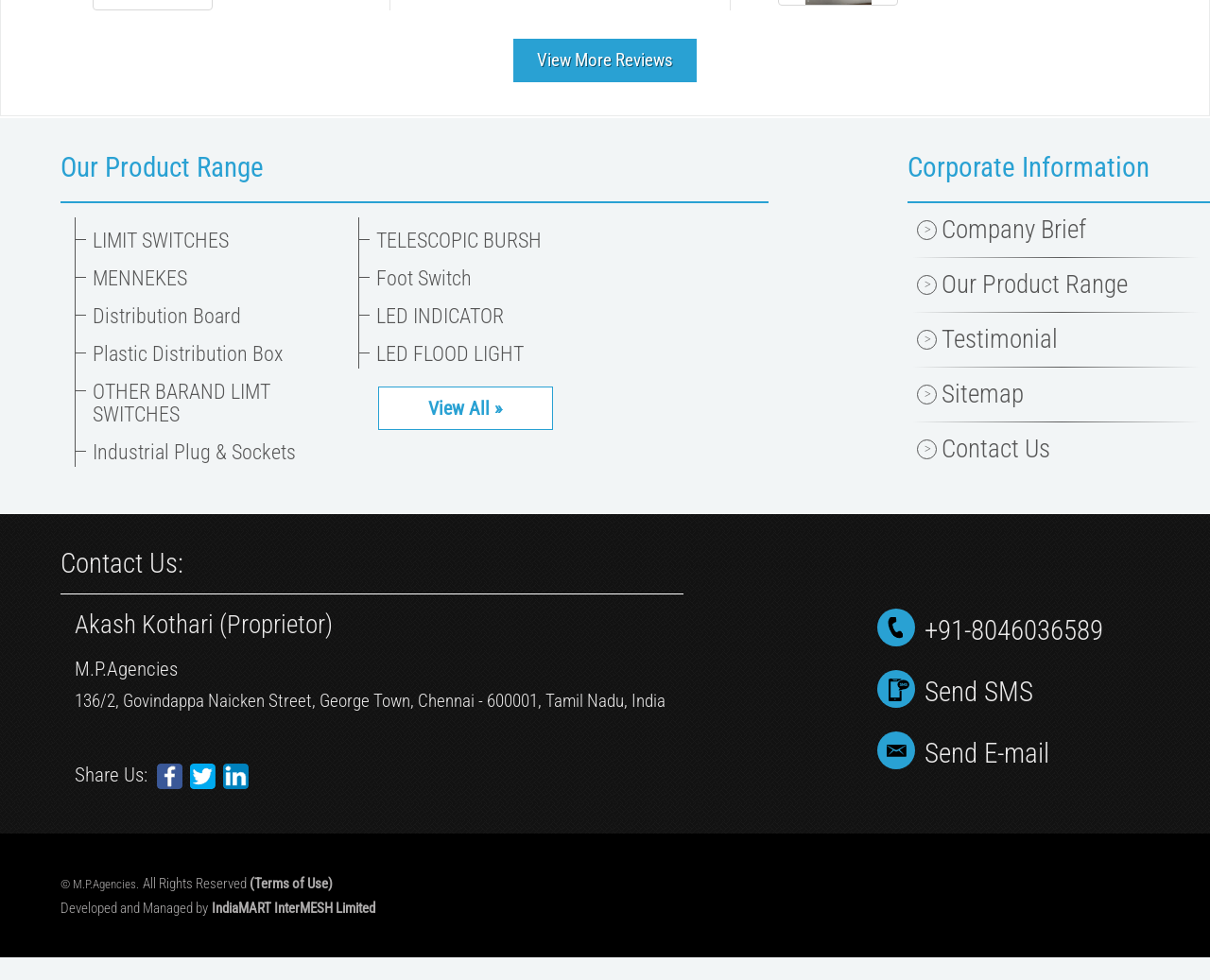Find the bounding box coordinates of the element I should click to carry out the following instruction: "Learn about limit switches".

[0.065, 0.234, 0.296, 0.257]